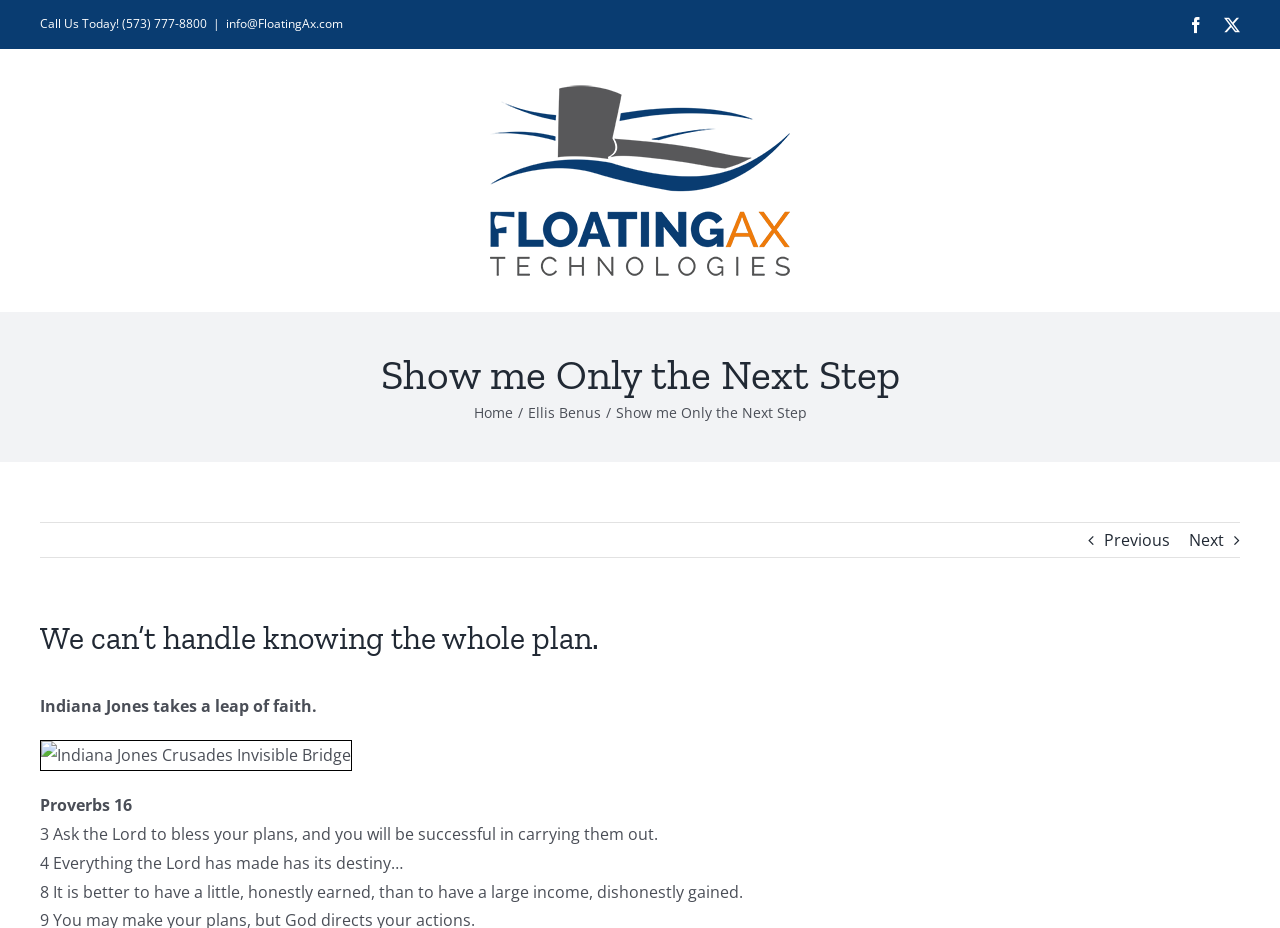Please identify the bounding box coordinates of the clickable area that will fulfill the following instruction: "Click Next". The coordinates should be in the format of four float numbers between 0 and 1, i.e., [left, top, right, bottom].

[0.929, 0.564, 0.956, 0.6]